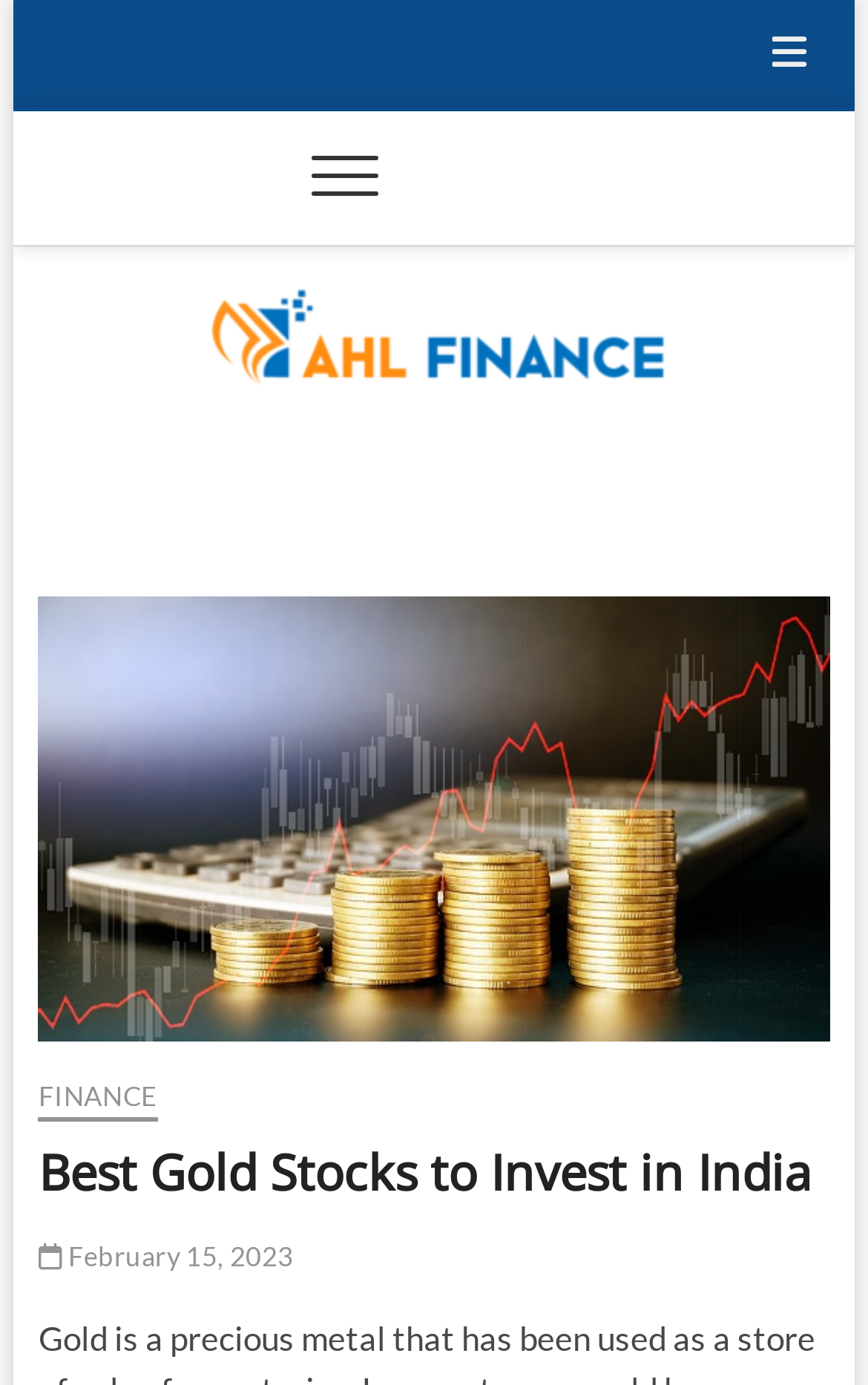Identify the coordinates of the bounding box for the element described below: "parent_node: Home". Return the coordinates as four float numbers between 0 and 1: [left, top, right, bottom].

[0.889, 0.0, 0.93, 0.076]